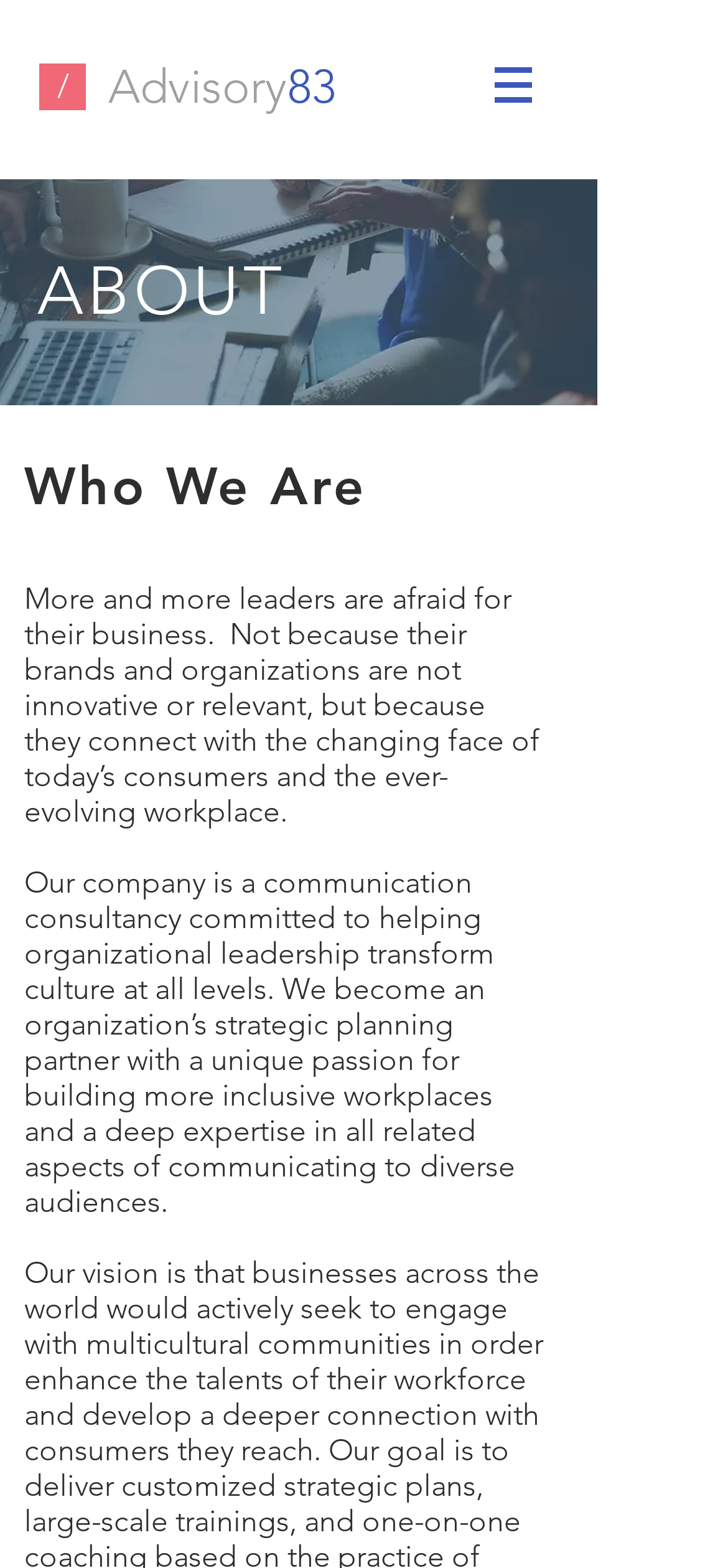Given the element description Advisory83, predict the bounding box coordinates for the UI element in the webpage screenshot. The format should be (top-left x, top-left y, bottom-right x, bottom-right y), and the values should be between 0 and 1.

[0.149, 0.037, 0.462, 0.073]